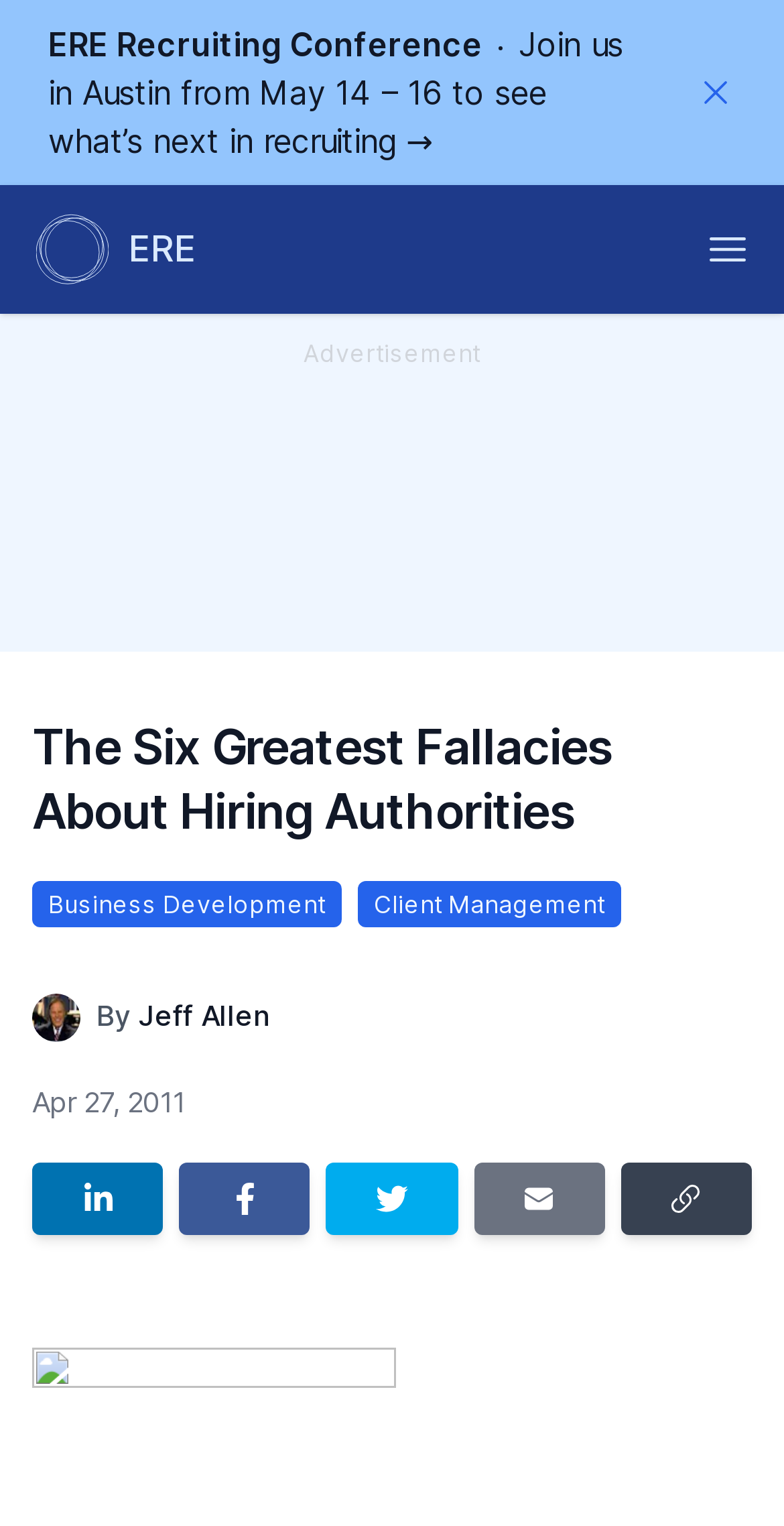Analyze and describe the webpage in a detailed narrative.

The webpage is about an article titled "The Six Greatest Fallacies About Hiring Authorities" on the ERE website. At the top left, there is a link to the ERE Recruiting Conference, and a "Dismiss" button is located to its right. The ERE logo is situated above the article title, accompanied by a small image.

The main content of the webpage is divided into sections. The article title is a heading, followed by a subheading. Below the title, there are links to related topics, including "Business Development" and "Client Management". 

The author's information is displayed below, with a small image of the author, Jeff Allen, and a "By" label next to it. The article's publication date, "Apr 27, 2011", is shown below the author's information.

At the bottom of the article, there are social media sharing links, including "Share on LinkedIn", "Share on Facebook", "Share on Twitter", and "Share by email". Each sharing link has a corresponding icon image. A "Copy link" button is located at the far right, which displays a "Copied!" message when clicked.

On the top right, there is an "Open menu" button, and an advertisement is displayed below it.